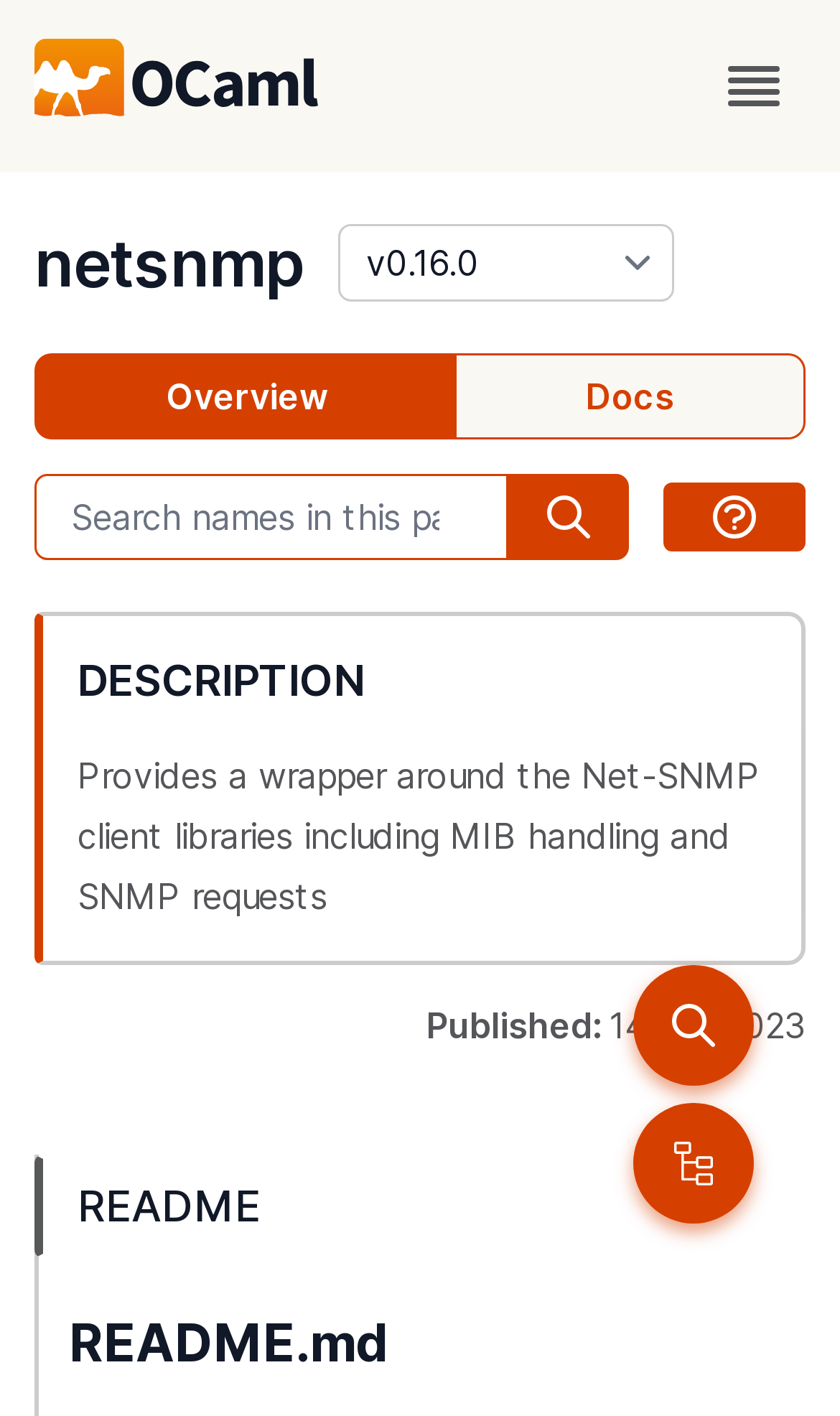Please find the bounding box coordinates of the element that you should click to achieve the following instruction: "go to docs". The coordinates should be presented as four float numbers between 0 and 1: [left, top, right, bottom].

[0.544, 0.249, 0.959, 0.31]